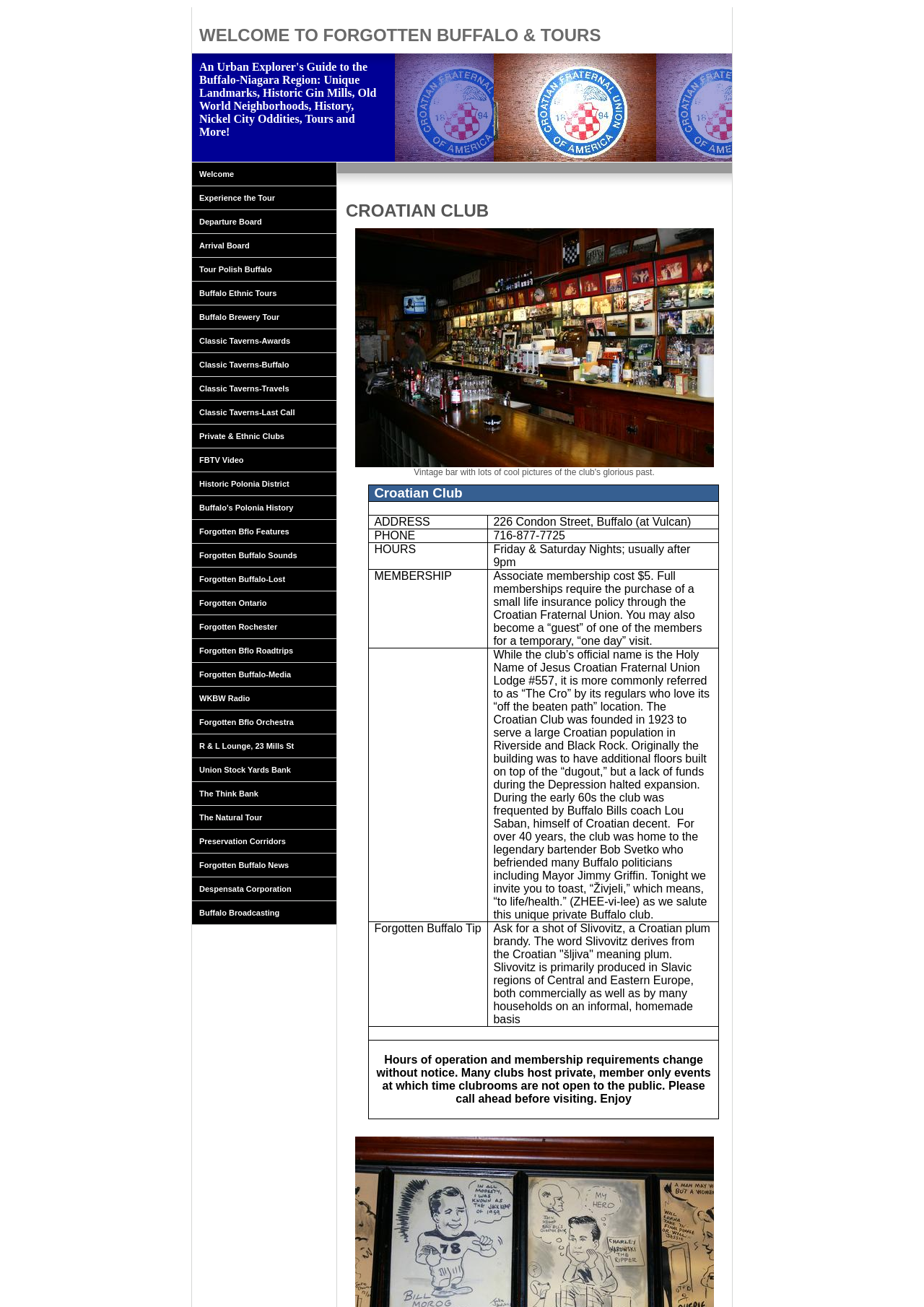Please give a succinct answer using a single word or phrase:
What is the name of the club?

Croatian Cro Club